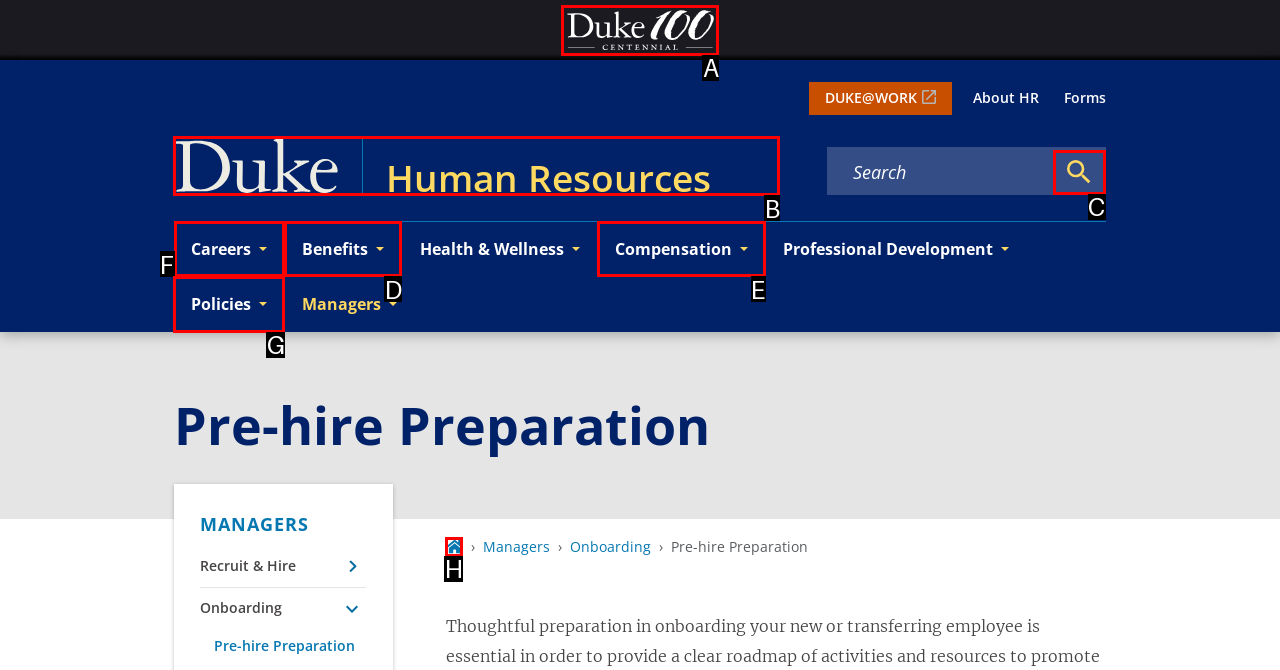Determine which UI element you should click to perform the task: Go to the Careers page
Provide the letter of the correct option from the given choices directly.

F